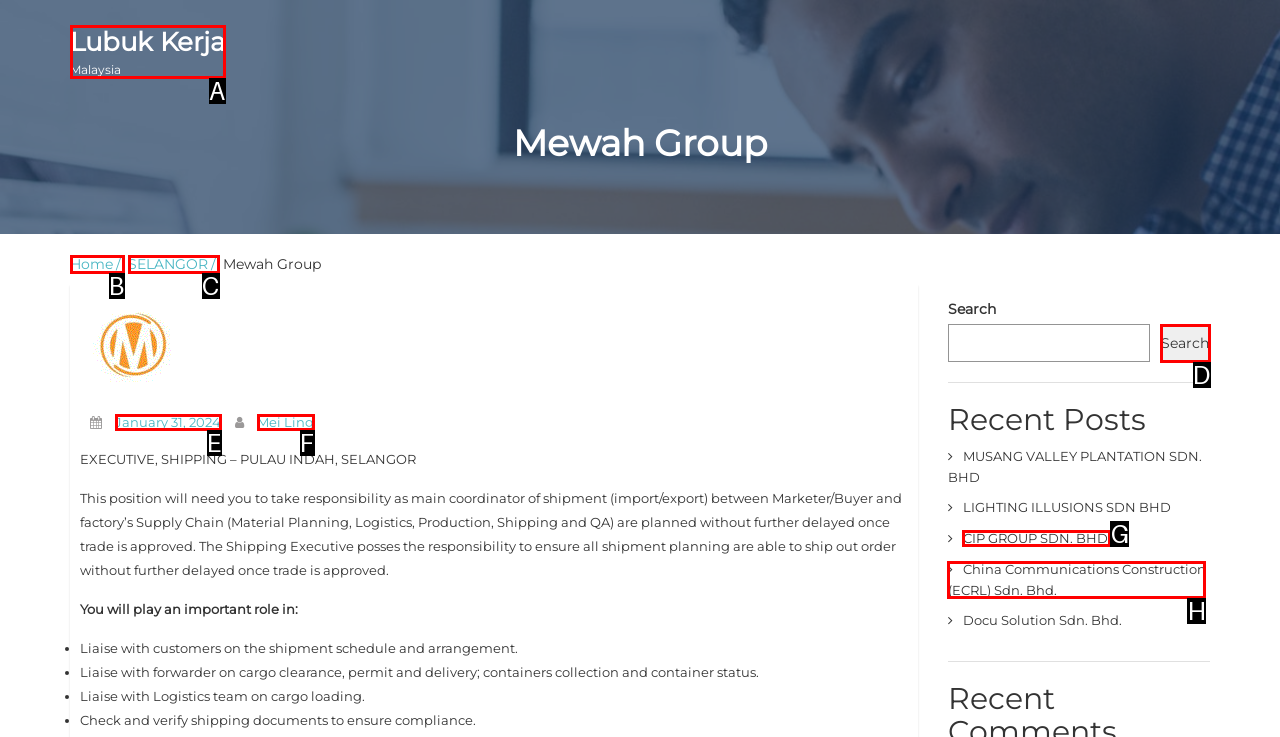For the task: Click on the 'Lubuk Kerja Malaysia' link, tell me the letter of the option you should click. Answer with the letter alone.

A